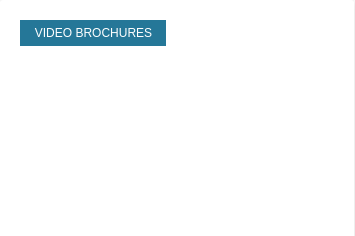Use a single word or phrase to answer the question: 
What is the primary purpose of the video brochure?

Advertising